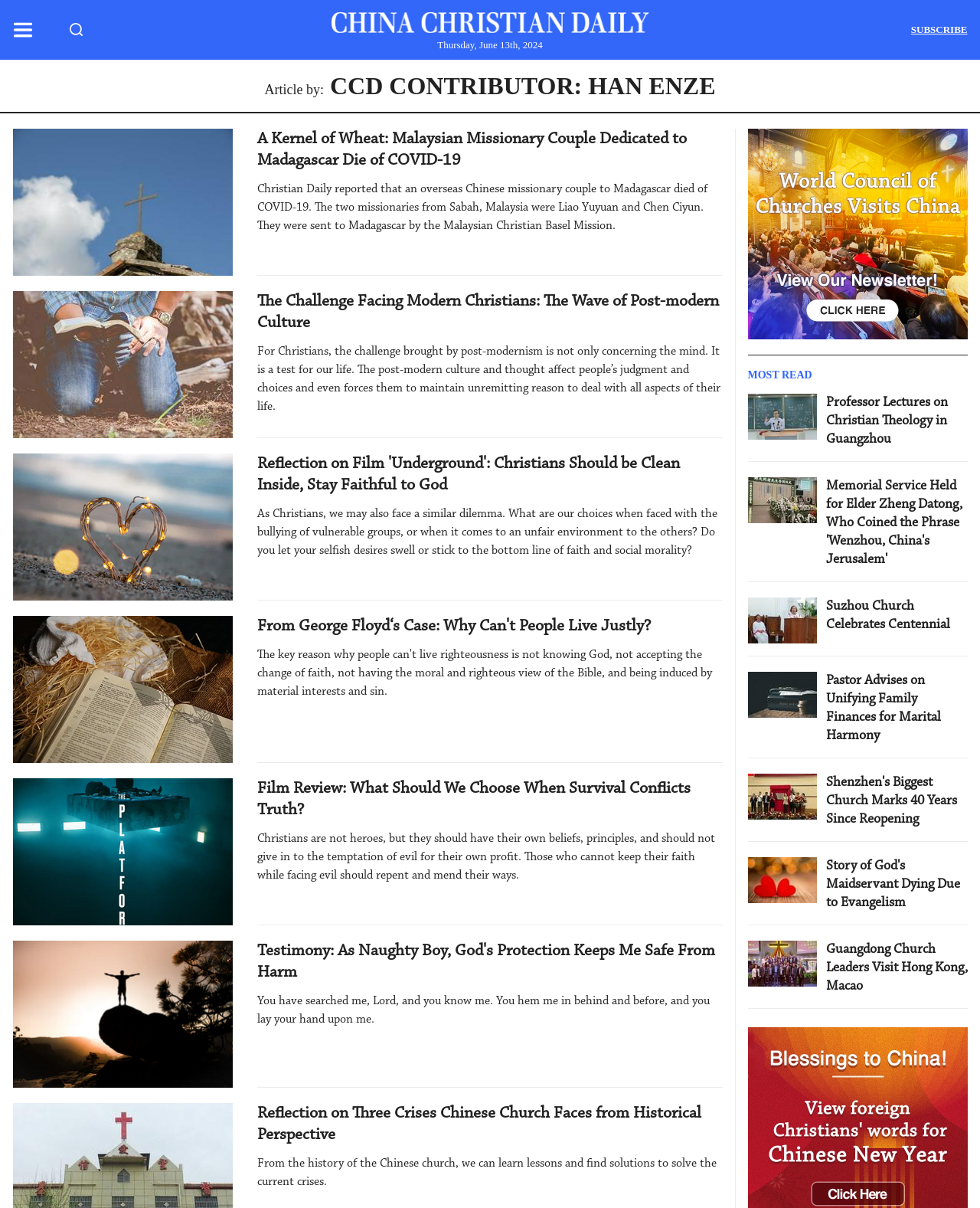Provide a one-word or short-phrase response to the question:
How many articles are displayed on the webpage?

12